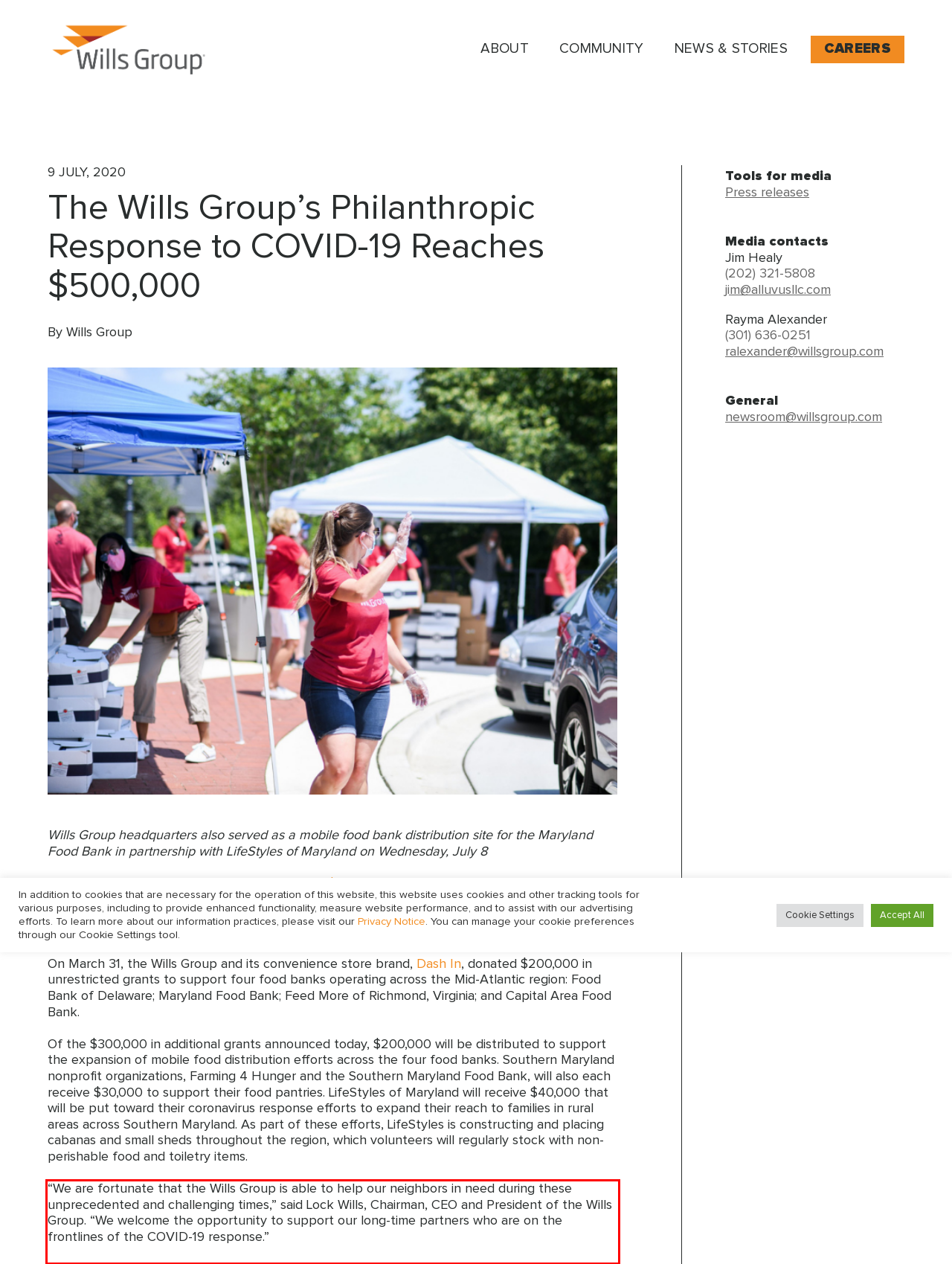You are given a webpage screenshot with a red bounding box around a UI element. Extract and generate the text inside this red bounding box.

“We are fortunate that the Wills Group is able to help our neighbors in need during these unprecedented and challenging times,” said Lock Wills, Chairman, CEO and President of the Wills Group. “We welcome the opportunity to support our long-time partners who are on the frontlines of the COVID-19 response.”